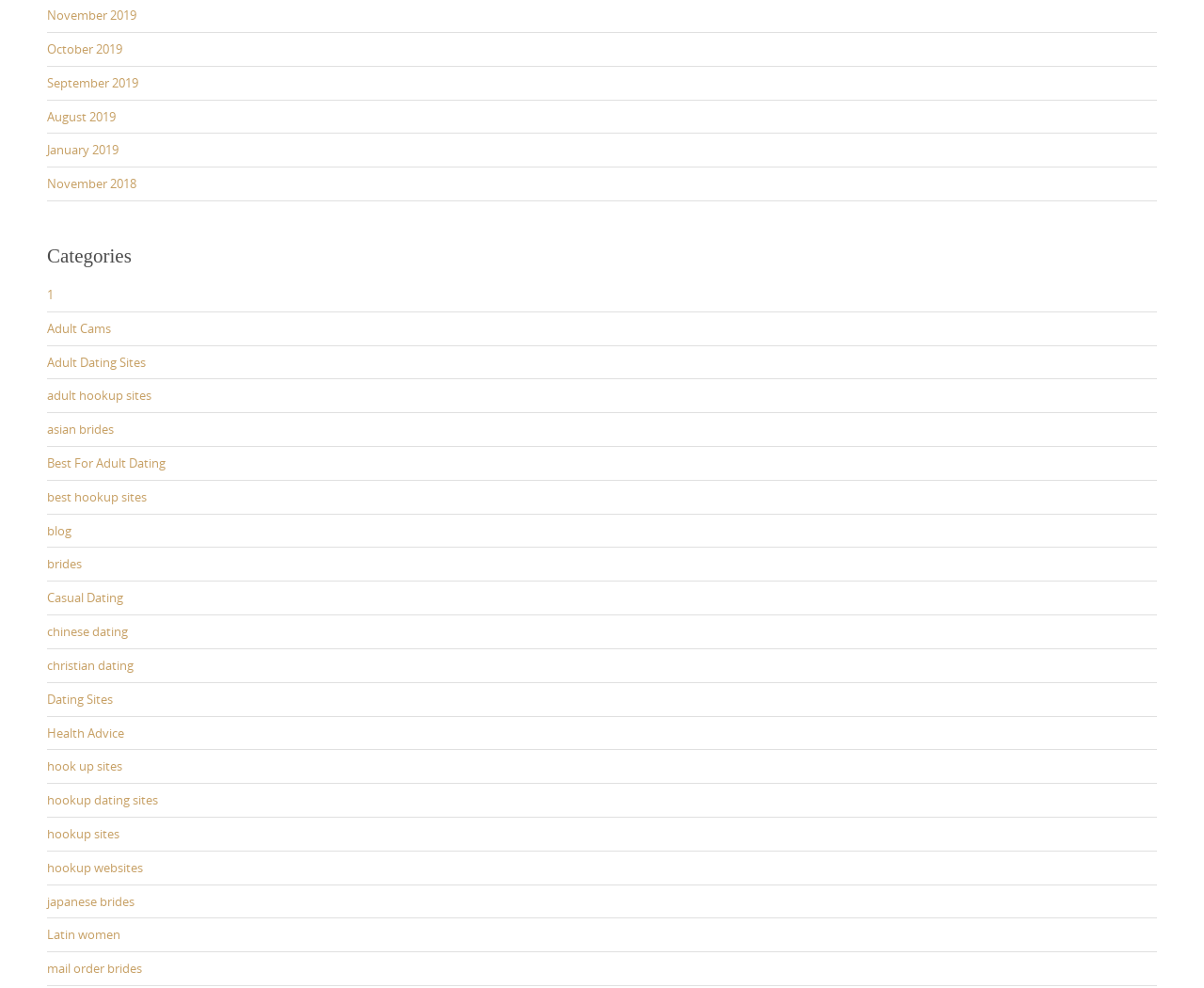Identify the bounding box coordinates of the section to be clicked to complete the task described by the following instruction: "Check Health Advice". The coordinates should be four float numbers between 0 and 1, formatted as [left, top, right, bottom].

[0.039, 0.733, 0.103, 0.75]